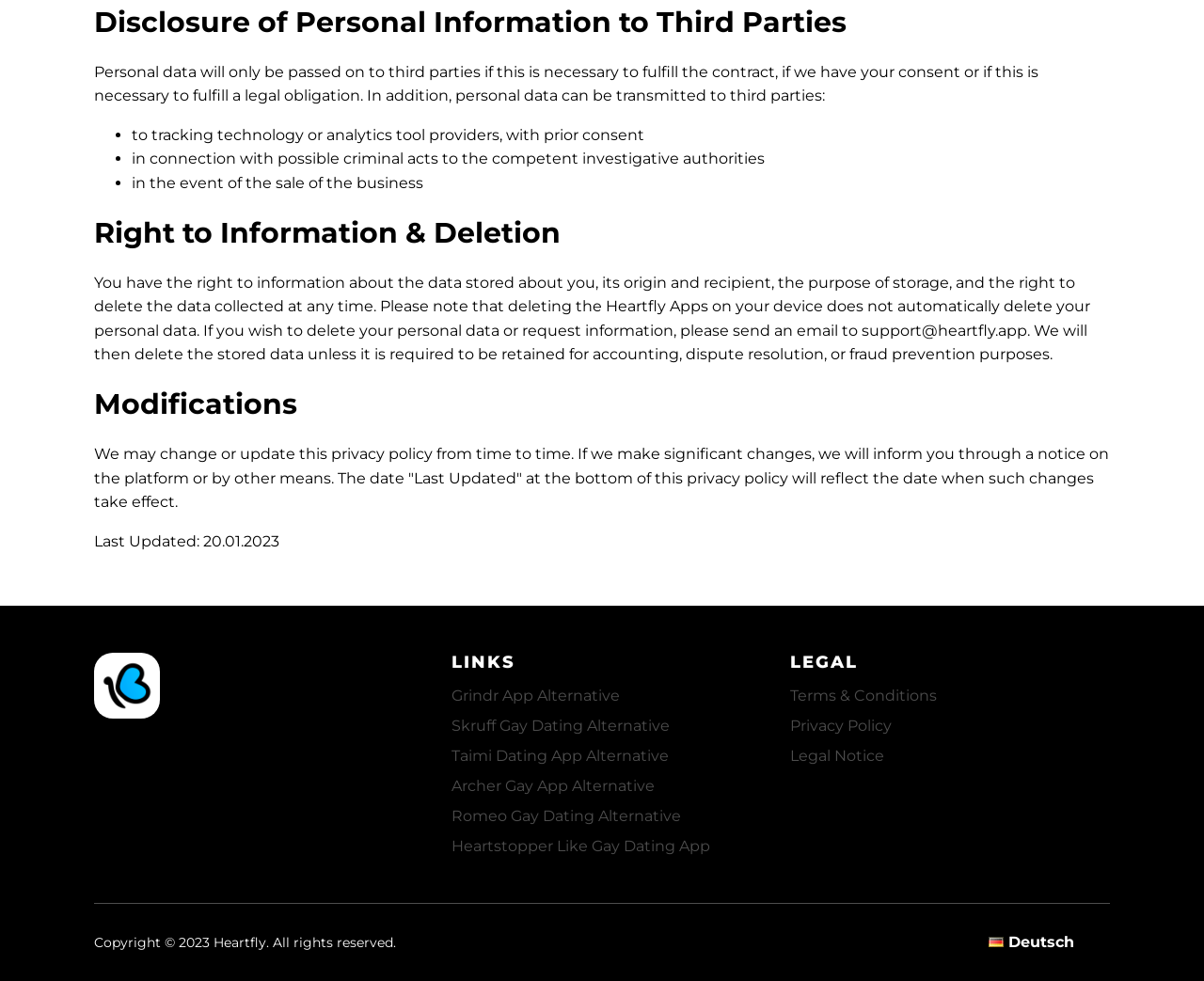Indicate the bounding box coordinates of the clickable region to achieve the following instruction: "Click on 'Grindr App Alternative'."

[0.375, 0.698, 0.515, 0.721]